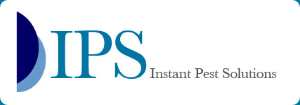Create an elaborate description of the image, covering every aspect.

The image features the logo of IPS Instant Pest Solutions, prominently displaying the letters "IPS" in a bold, modern font. The "I" is represented with a blue and white gradient design, emphasizing professionalism and trustworthiness. Accompanying the acronym is the full name "Instant Pest Solutions," depicted in a sleek, gray typeface, which adds a contemporary touch to the overall branding. This logo underscores the company's commitment to efficient and reliable pest control services in Liverpool and the North-West.